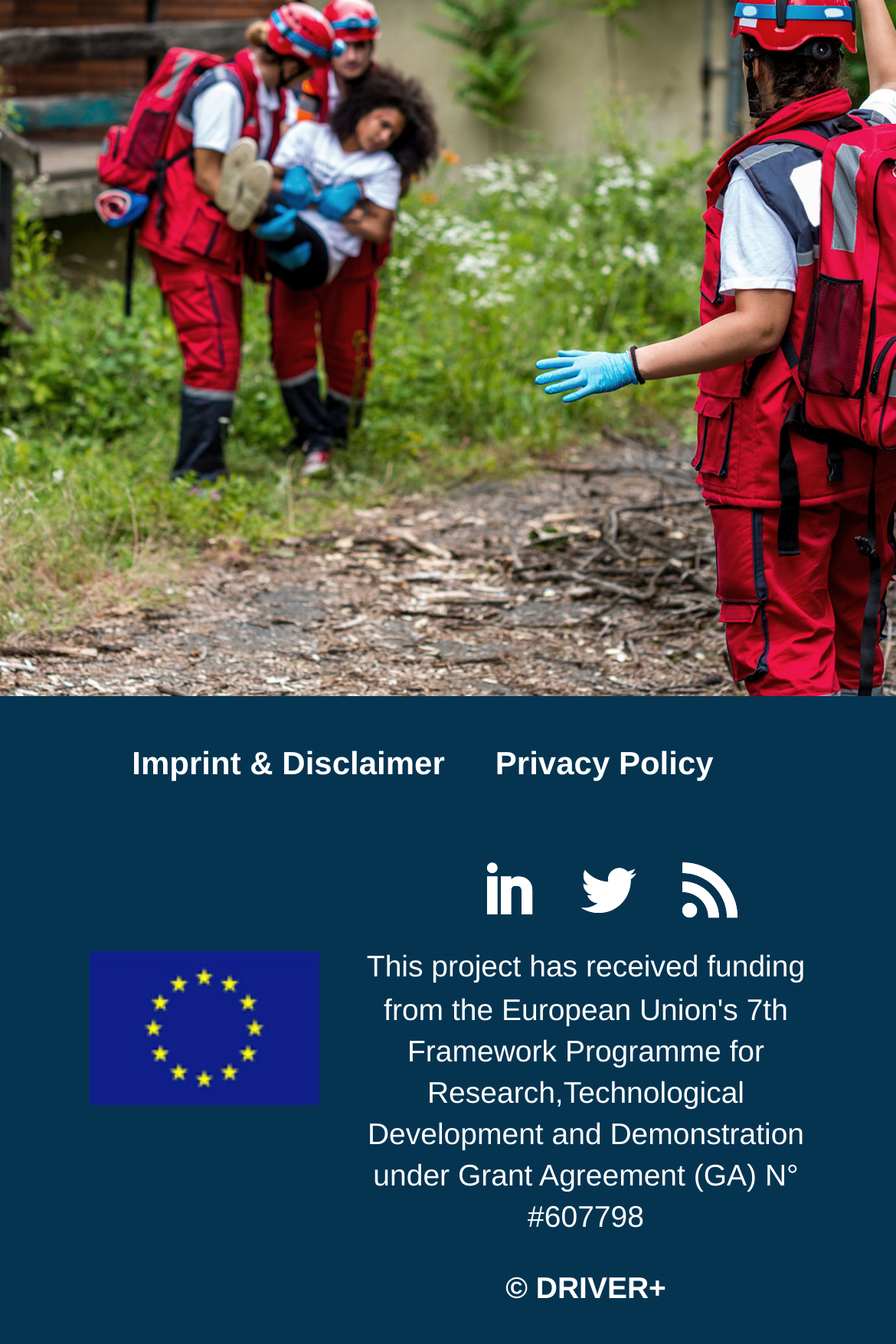What is the copyright information?
Based on the image, answer the question with as much detail as possible.

The answer can be found in the link element with the text '© DRIVER+'. This element is located at the bottom of the page, and it provides copyright information.